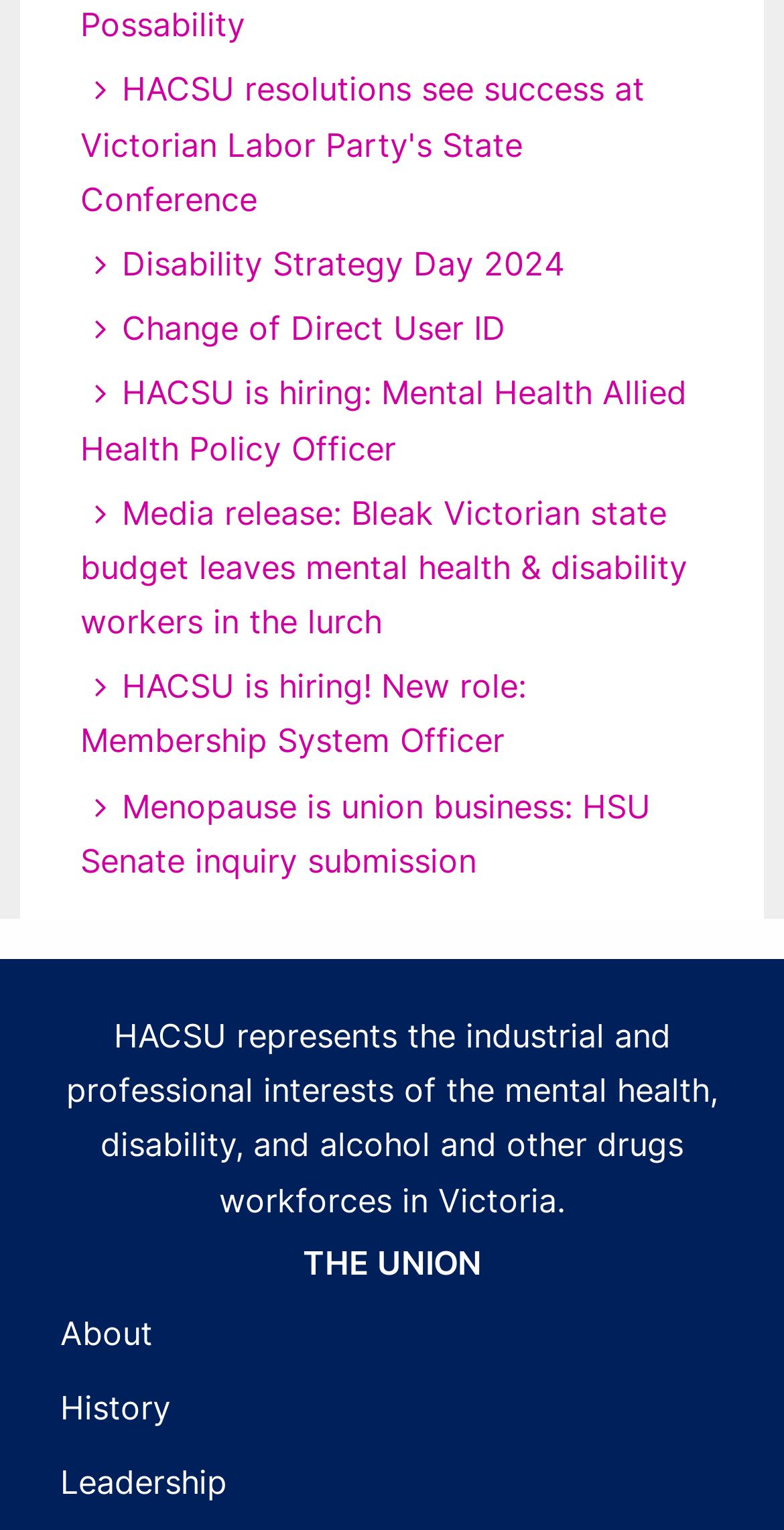Predict the bounding box of the UI element based on this description: "Change of Direct User ID".

[0.103, 0.201, 0.645, 0.228]